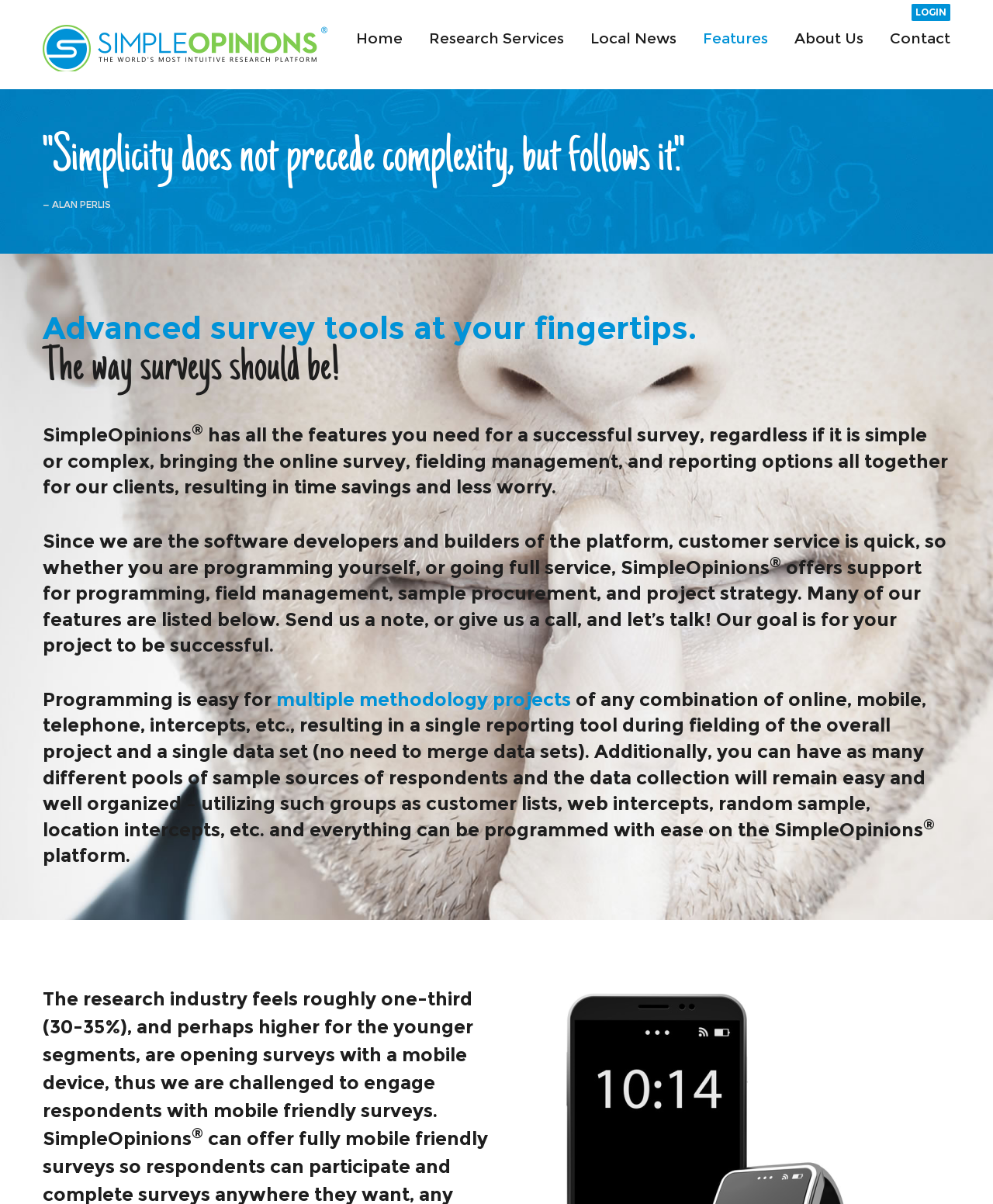Determine the bounding box coordinates of the clickable element to complete this instruction: "Click on Login". Provide the coordinates in the format of four float numbers between 0 and 1, [left, top, right, bottom].

None